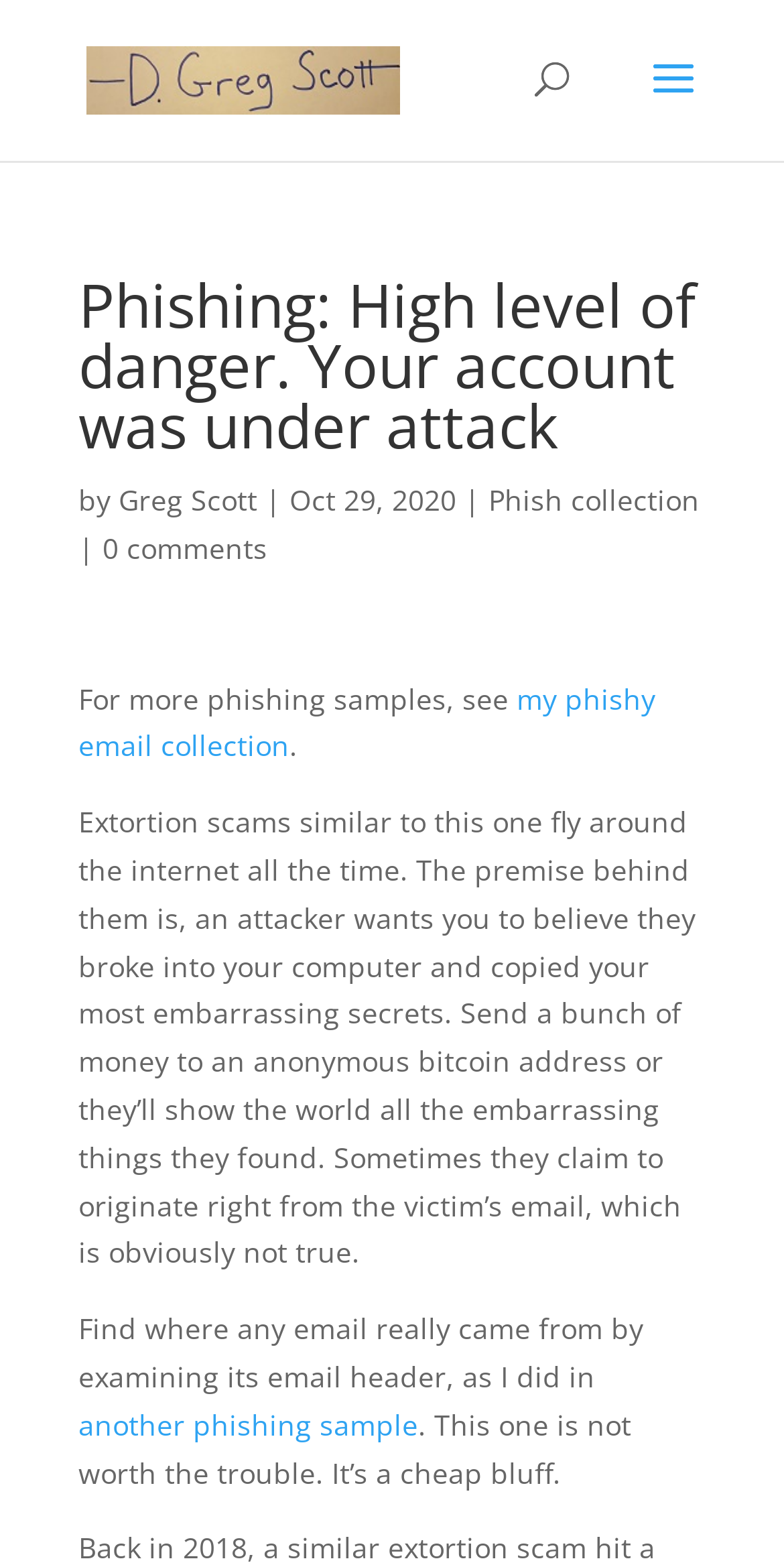What is the purpose of examining email headers?
Based on the image content, provide your answer in one word or a short phrase.

To find where an email really came from